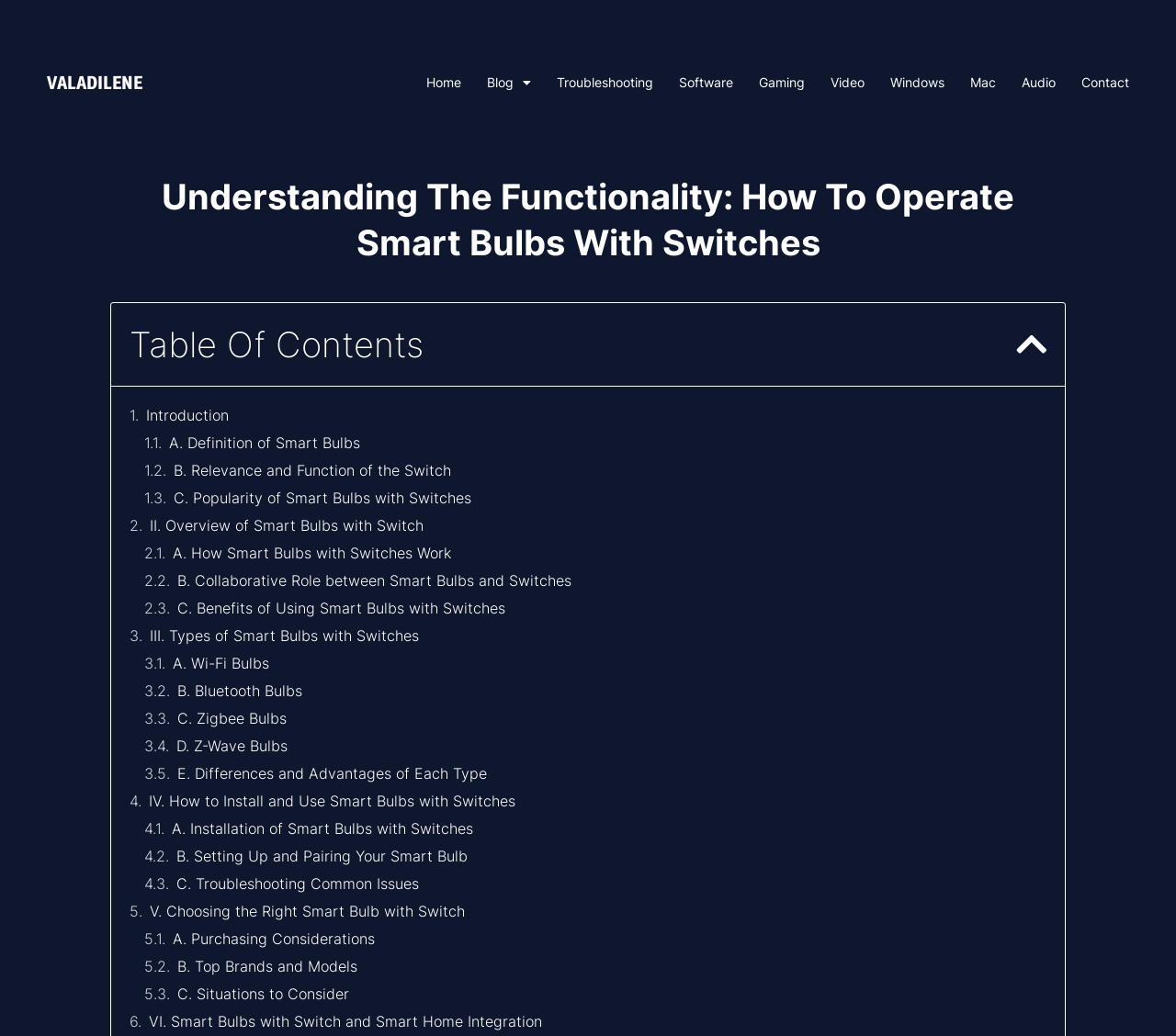Respond to the following question with a brief word or phrase:
How many sections are there in the table of contents?

6